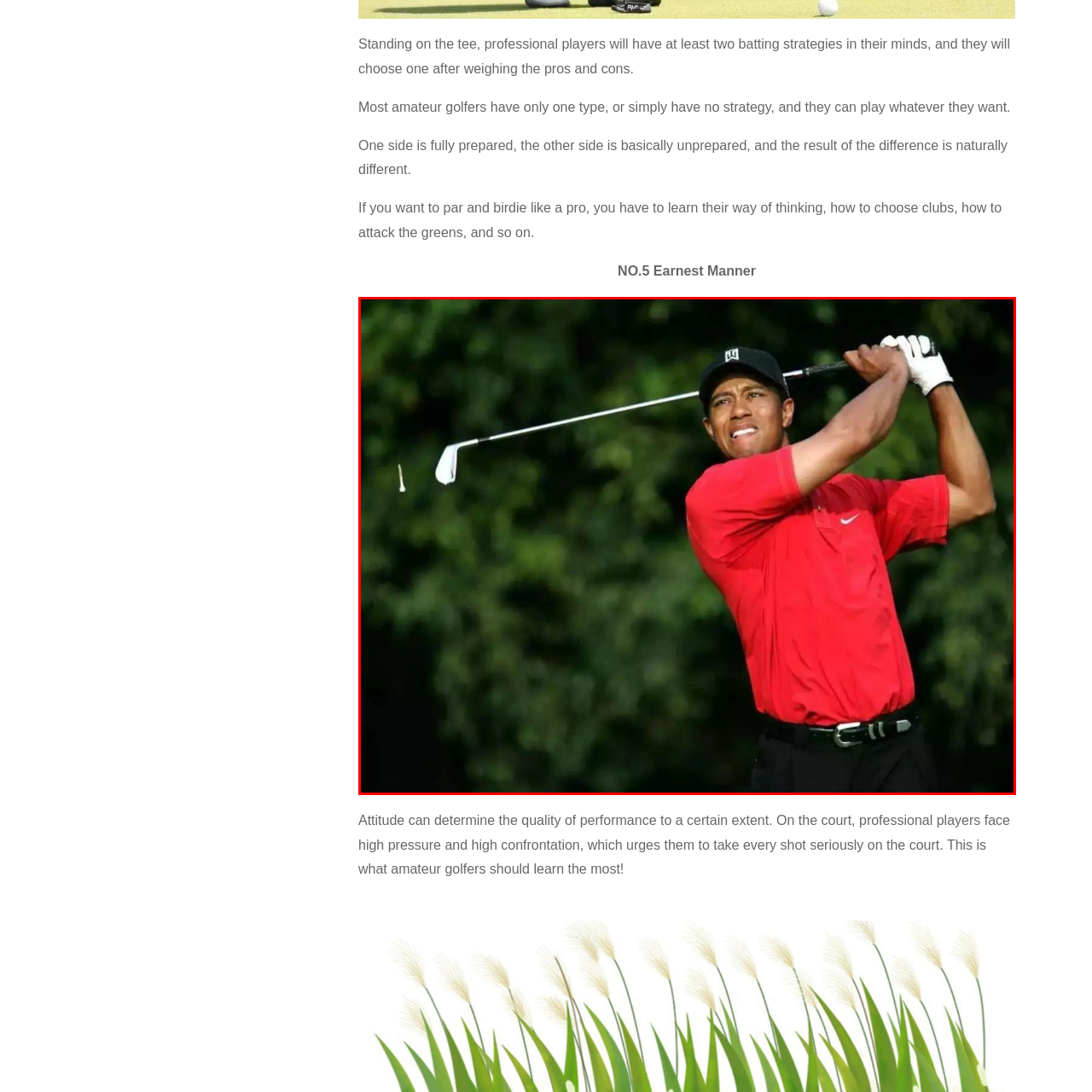What is the golfer's attire on his head?
Please examine the image highlighted within the red bounding box and respond to the question using a single word or phrase based on the image.

Black cap